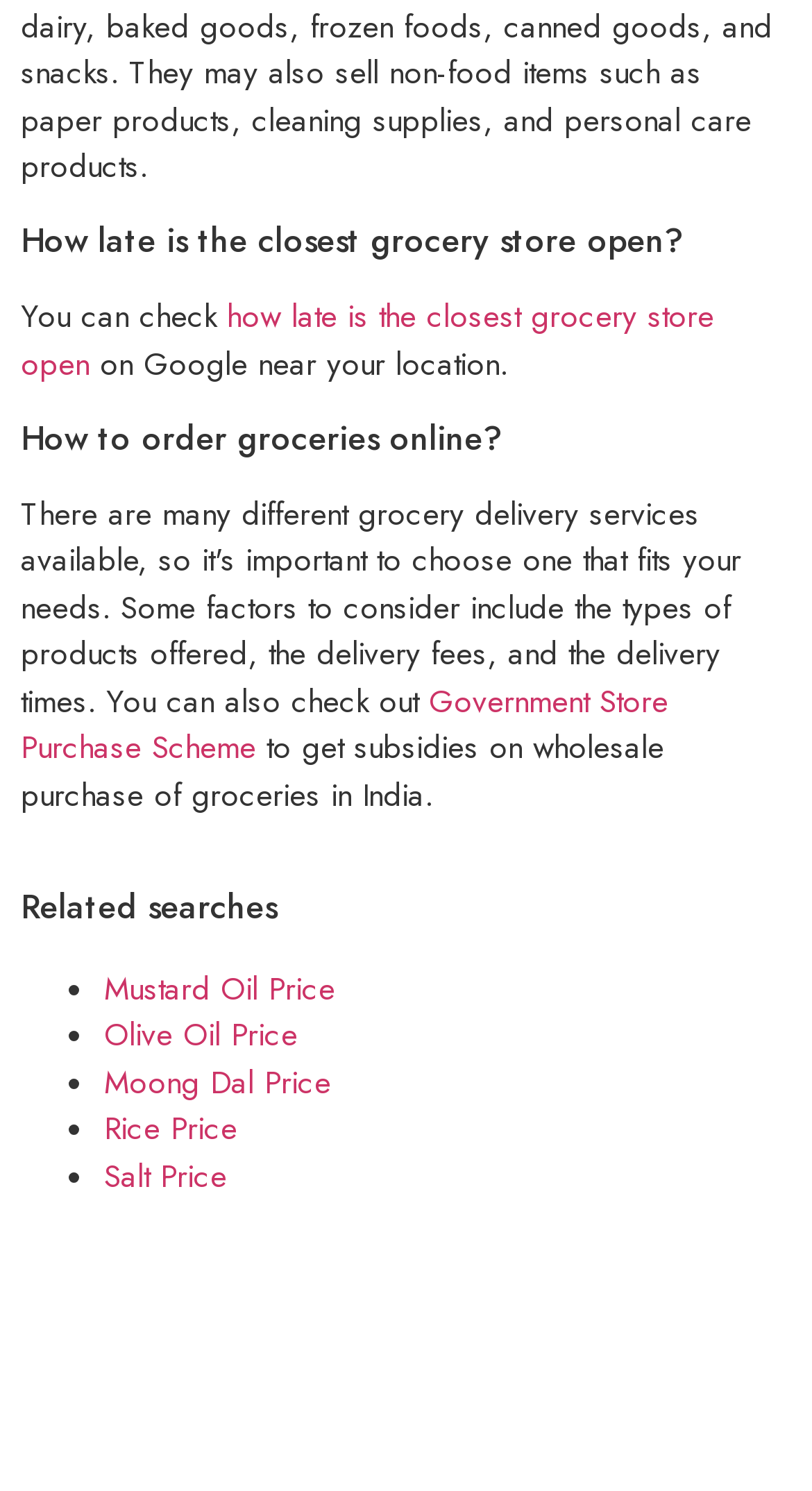Please answer the following question using a single word or phrase: 
What are the related searches listed?

Prices of various grocery items